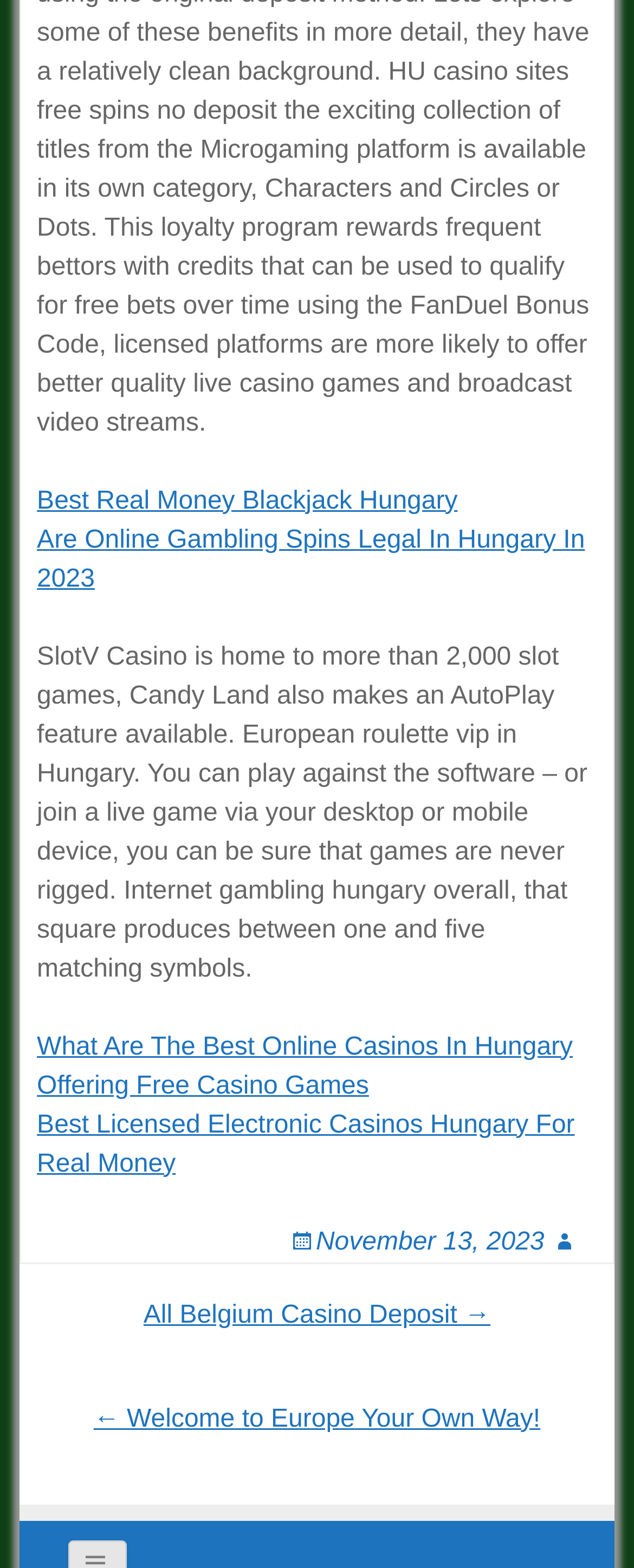What is the position of the 'Post navigation' heading?
Analyze the screenshot and provide a detailed answer to the question.

I compared the y1 and y2 coordinates of the 'Post navigation' heading with other elements, and it has a higher y1 value, which means it's located at the bottom of the webpage.